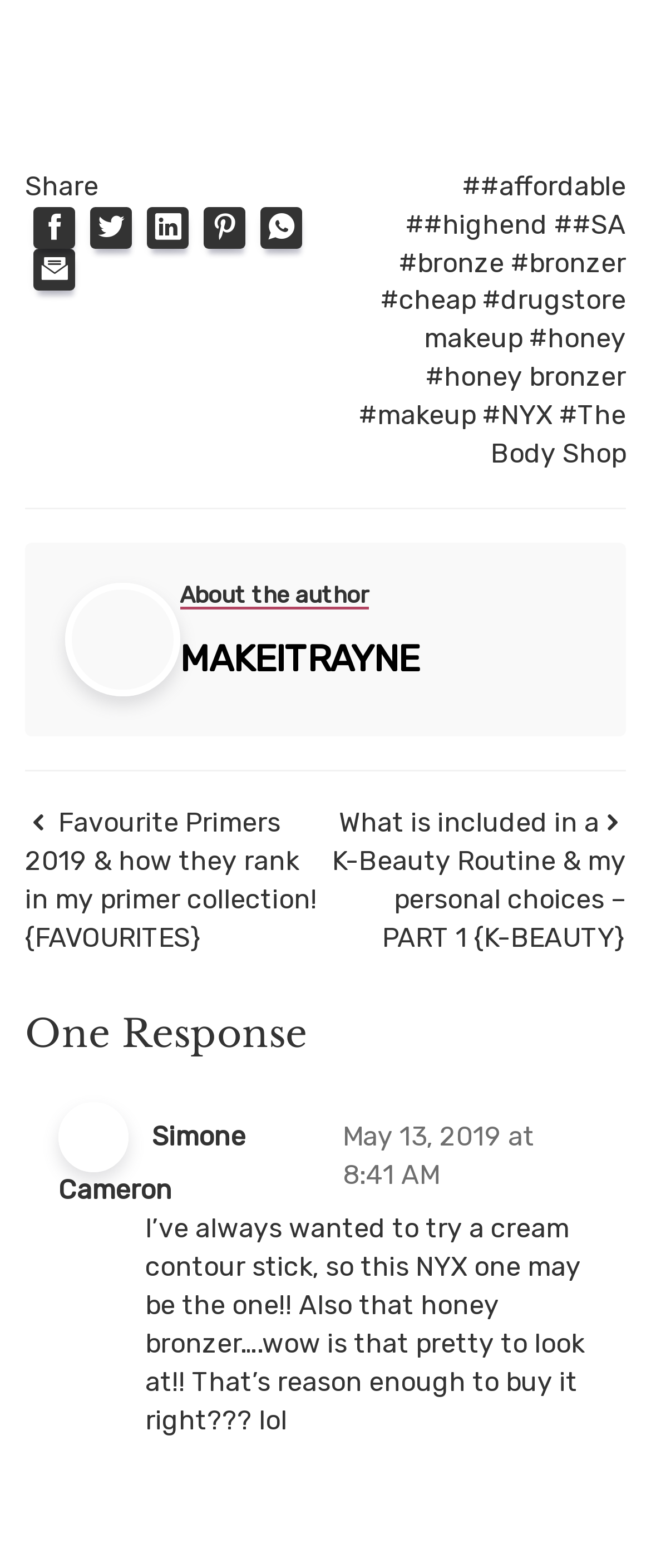Show the bounding box coordinates of the region that should be clicked to follow the instruction: "Click on the 'Favourite Primers 2019 & how they rank in my primer collection! {FAVOURITES}' link."

[0.038, 0.515, 0.487, 0.608]